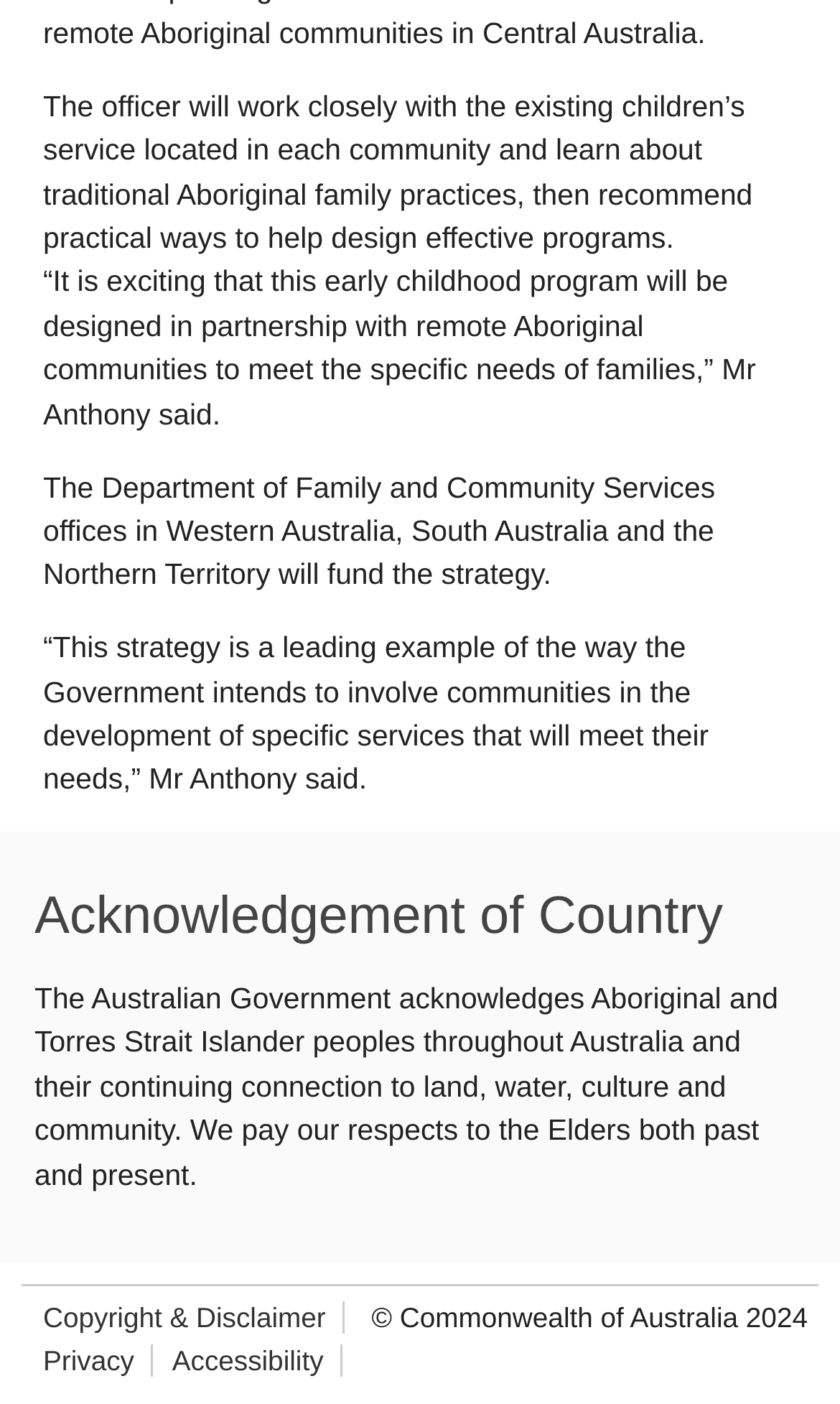What is the acknowledgement about?
Answer the question with a single word or phrase, referring to the image.

Aboriginal and Torres Strait Islander peoples